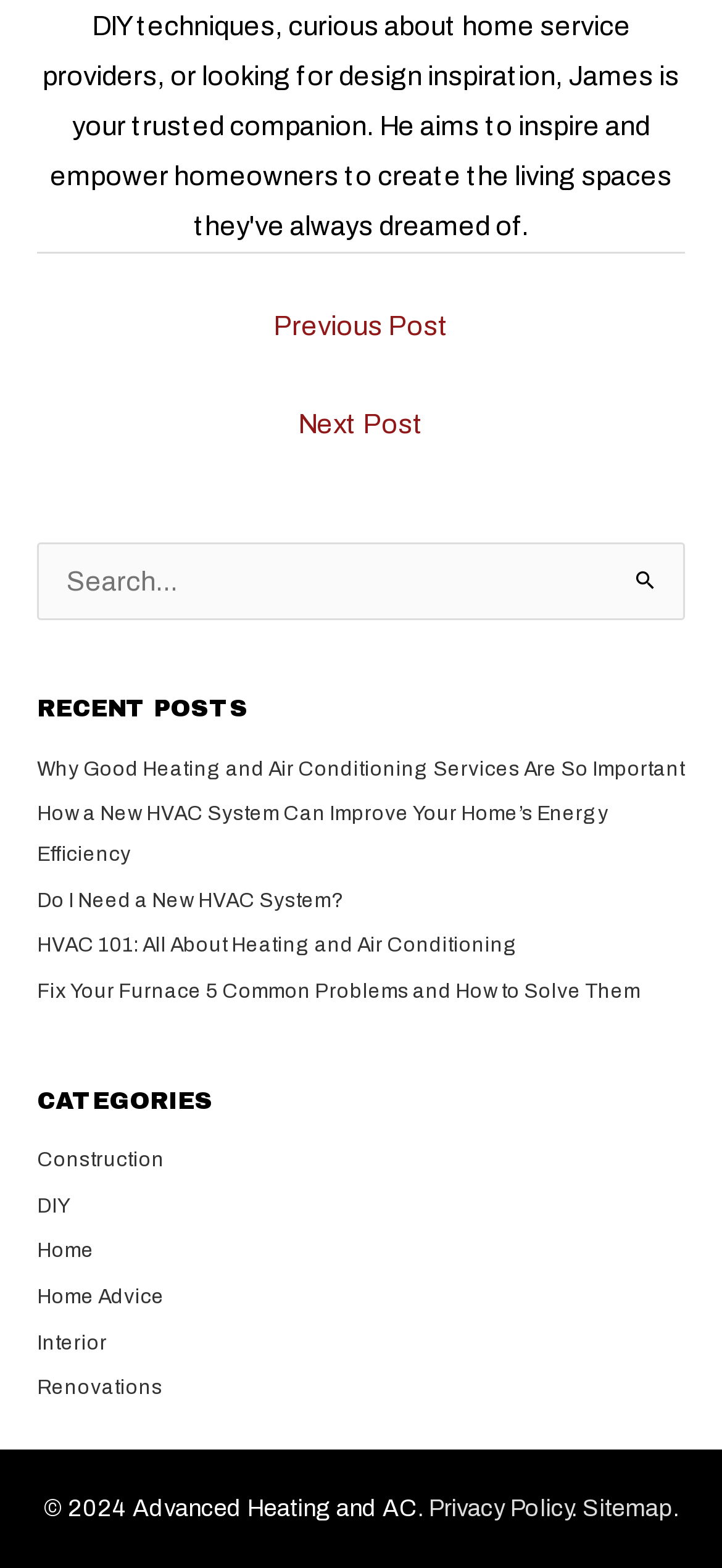Respond with a single word or phrase:
What is the purpose of the search box?

Search for posts